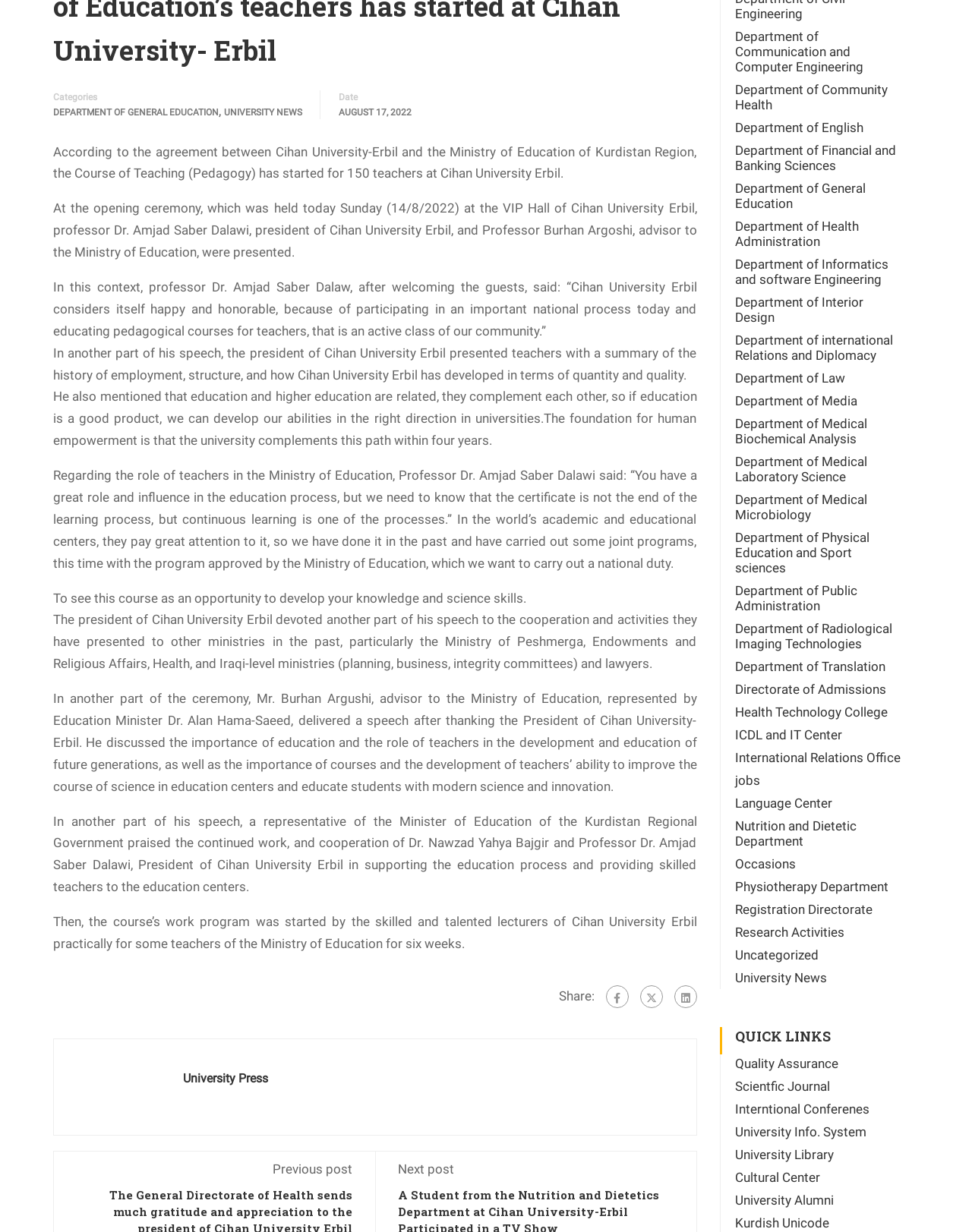What is the role of Professor Dr. Amjad Saber Dalawi?
Using the image, give a concise answer in the form of a single word or short phrase.

President of Cihan University Erbil